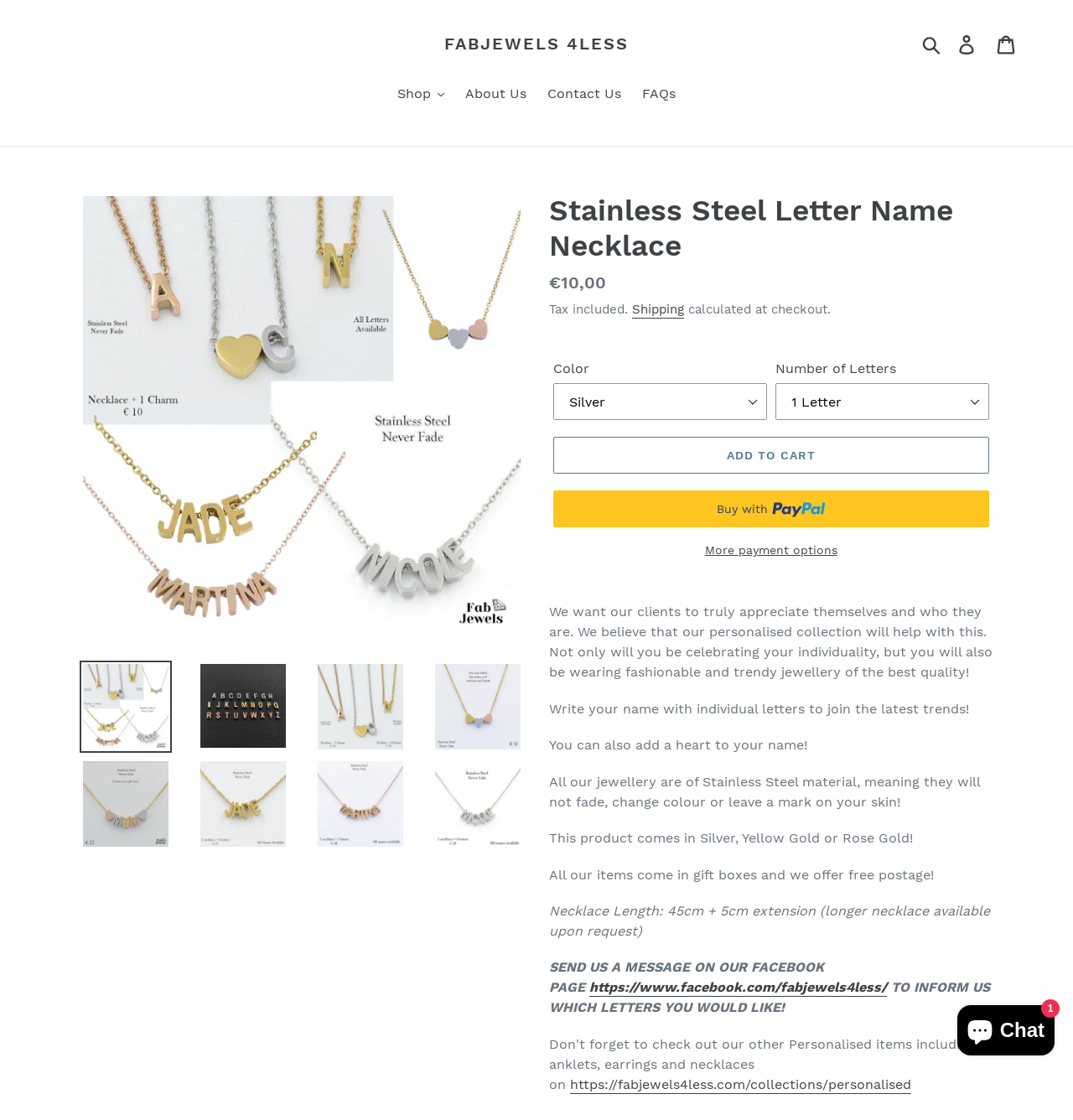Kindly determine the bounding box coordinates of the area that needs to be clicked to fulfill this instruction: "Click the 'ADD TO CART' button".

[0.516, 0.39, 0.922, 0.423]